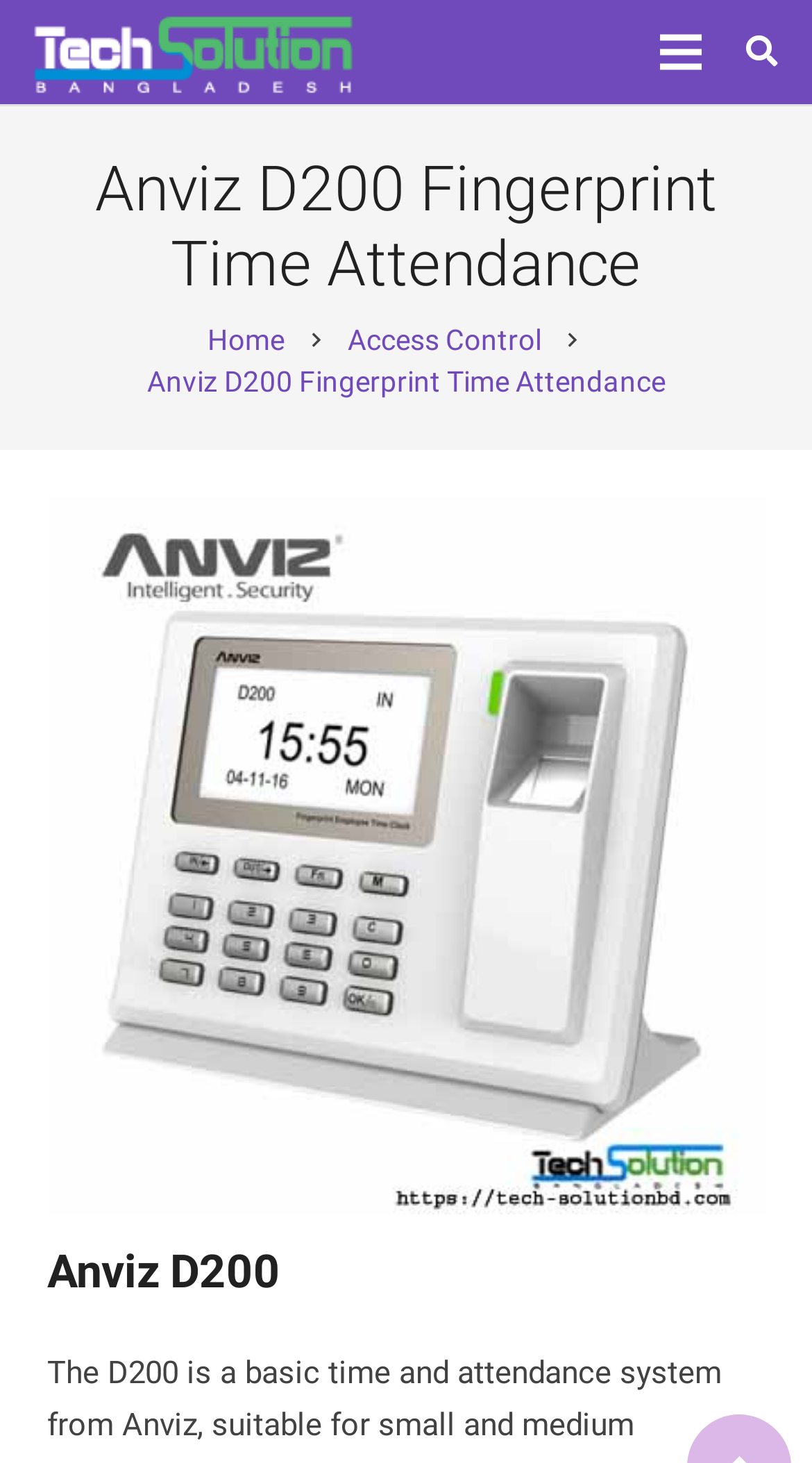Generate the title text from the webpage.

Anviz D200 Fingerprint Time Attendance